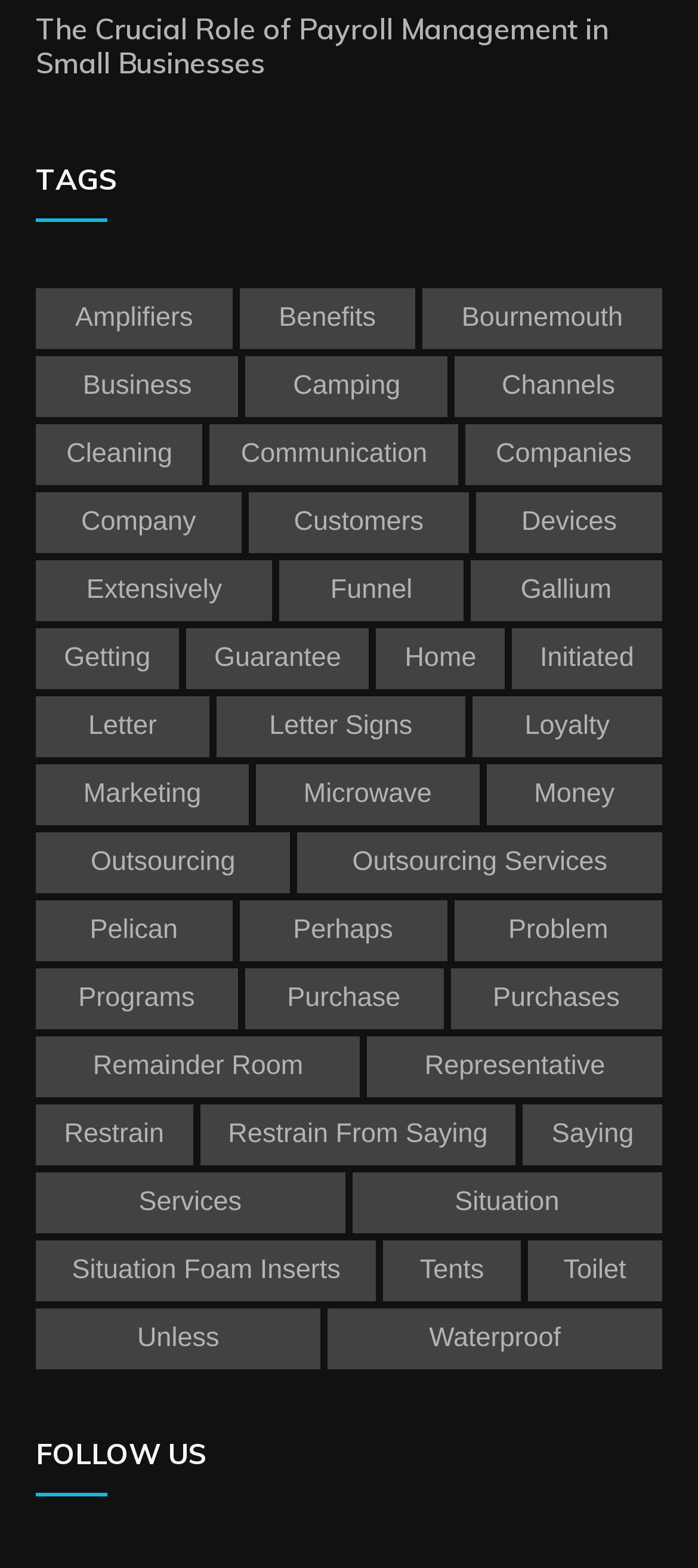Please answer the following question using a single word or phrase: 
What is the section below the 'TAGS' section?

FOLLOW US